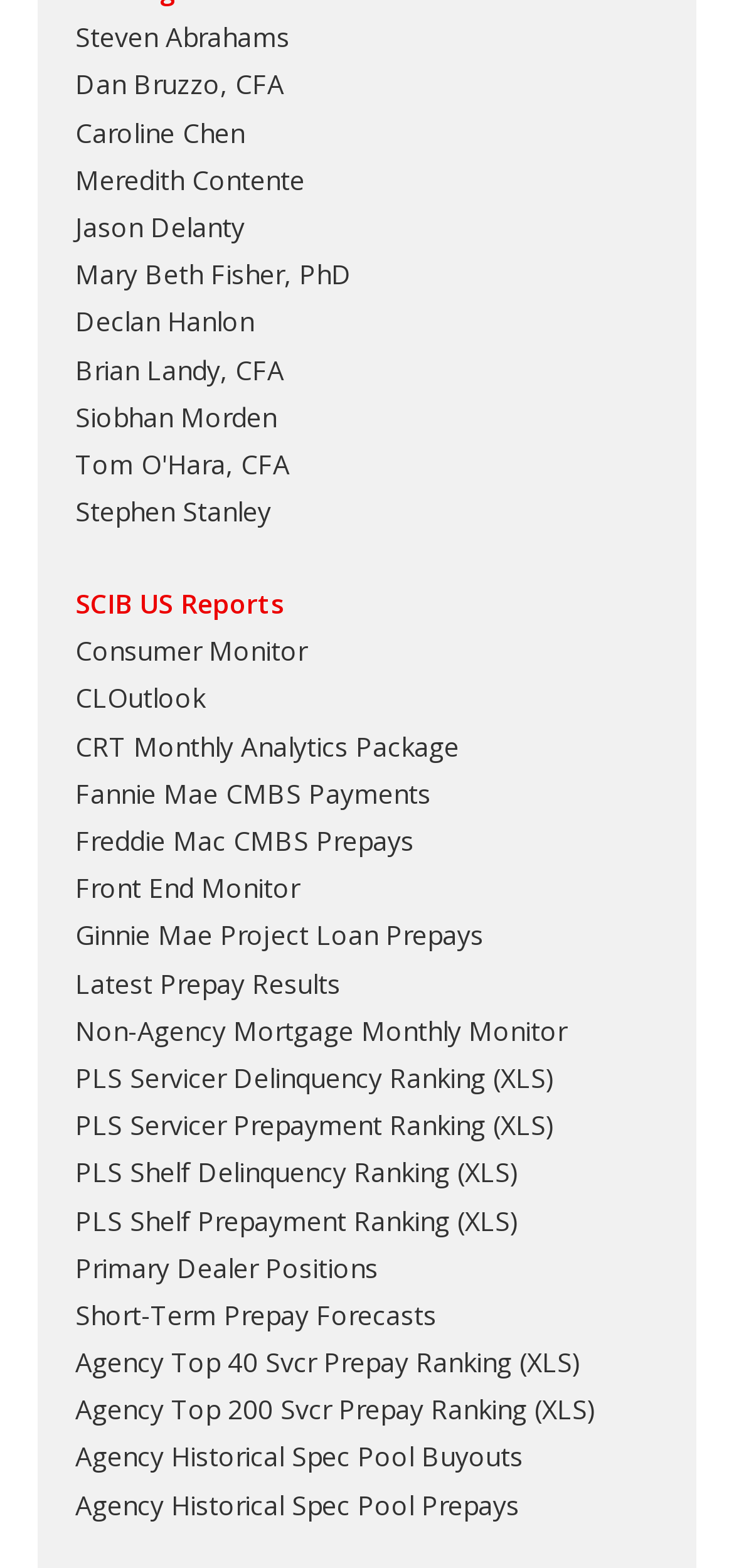Determine the coordinates of the bounding box that should be clicked to complete the instruction: "View SCIB US Reports". The coordinates should be represented by four float numbers between 0 and 1: [left, top, right, bottom].

[0.103, 0.374, 0.897, 0.396]